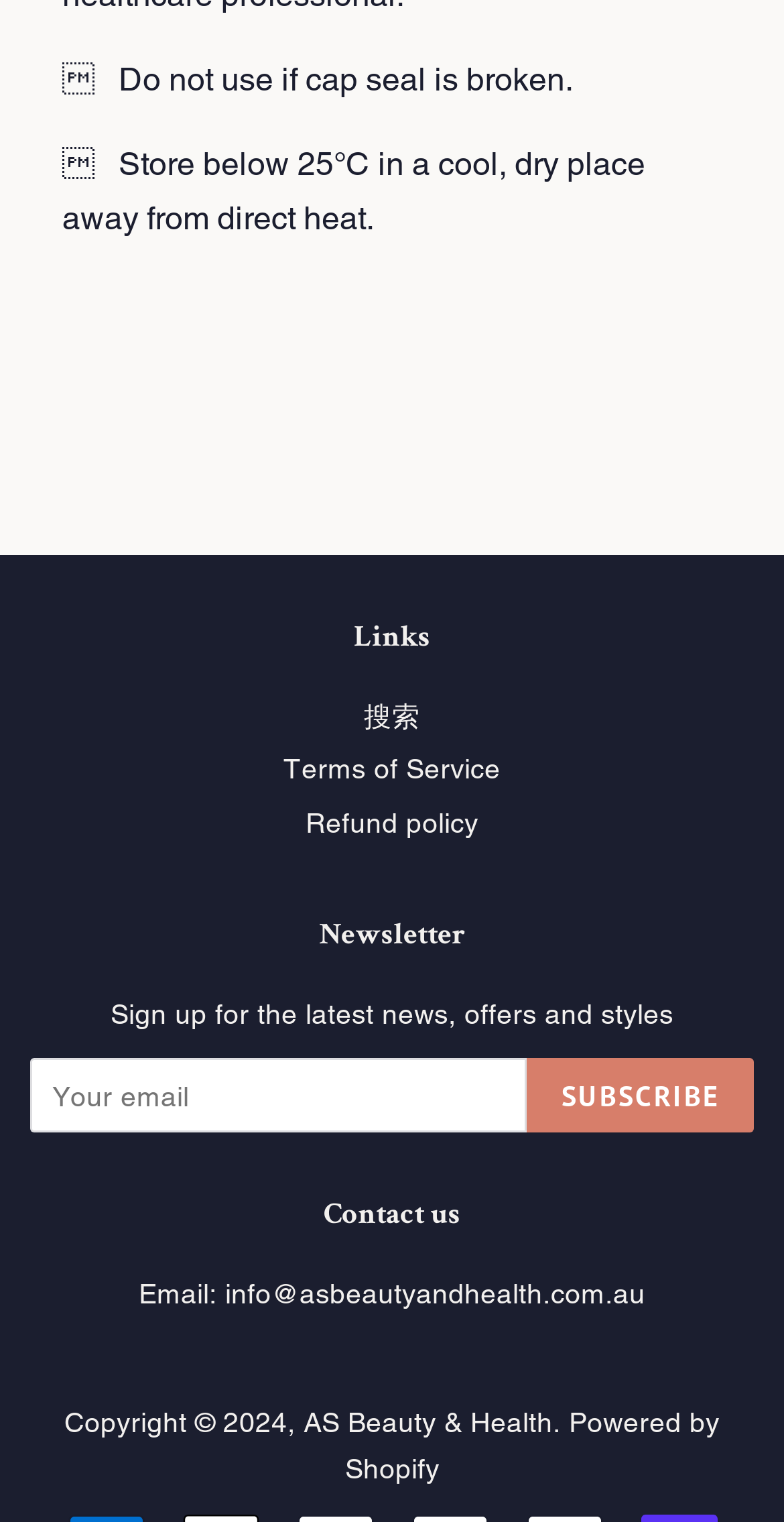Please identify the bounding box coordinates of the area I need to click to accomplish the following instruction: "Contact us via email".

[0.177, 0.839, 0.823, 0.861]